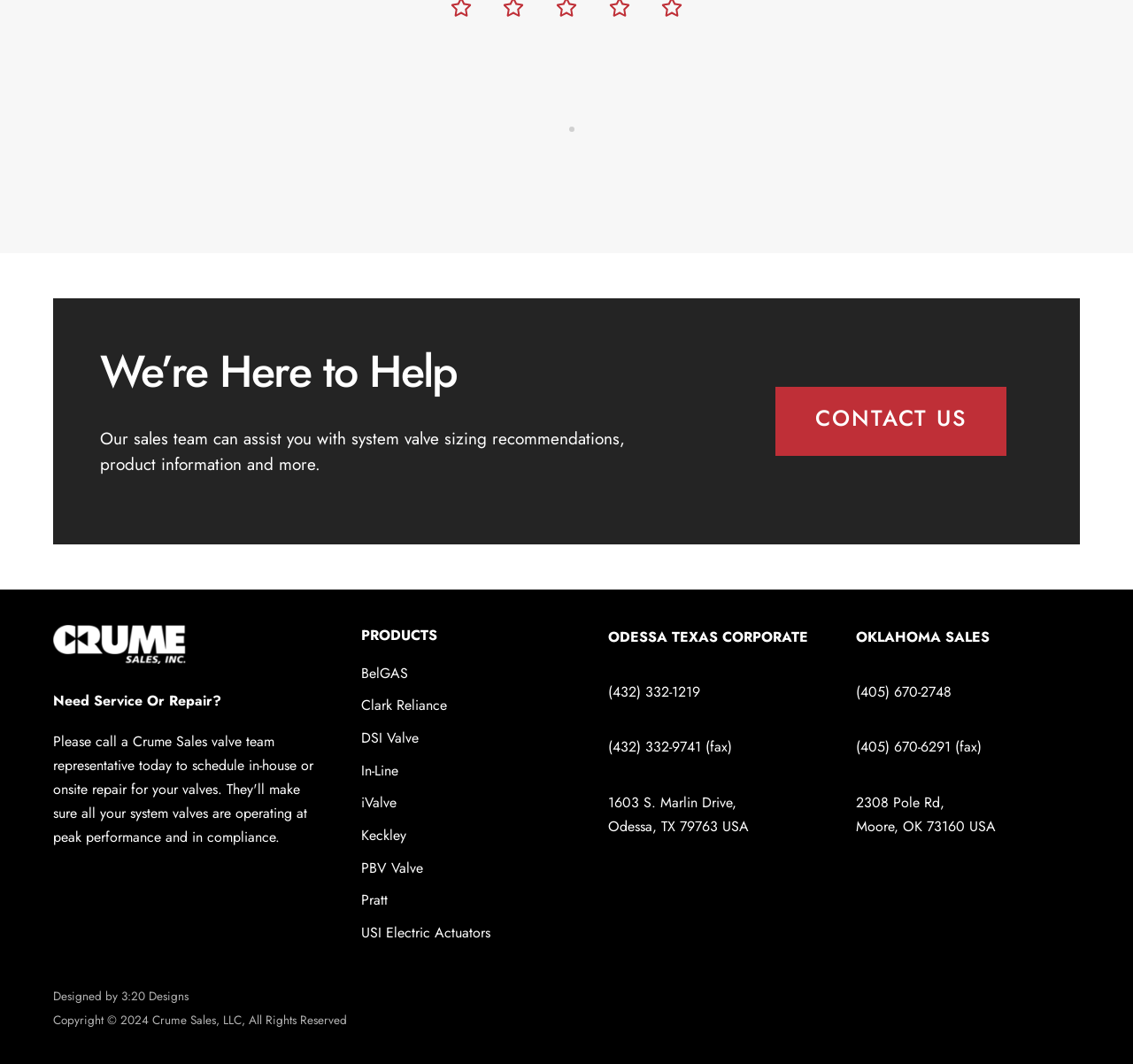What is the location of the corporate office?
Please respond to the question with a detailed and well-explained answer.

The location of the corporate office is mentioned in the section 'ODESSA TEXAS CORPORATE' with the address '1603 S. Marlin Drive, Odessa, TX 79763 USA'.